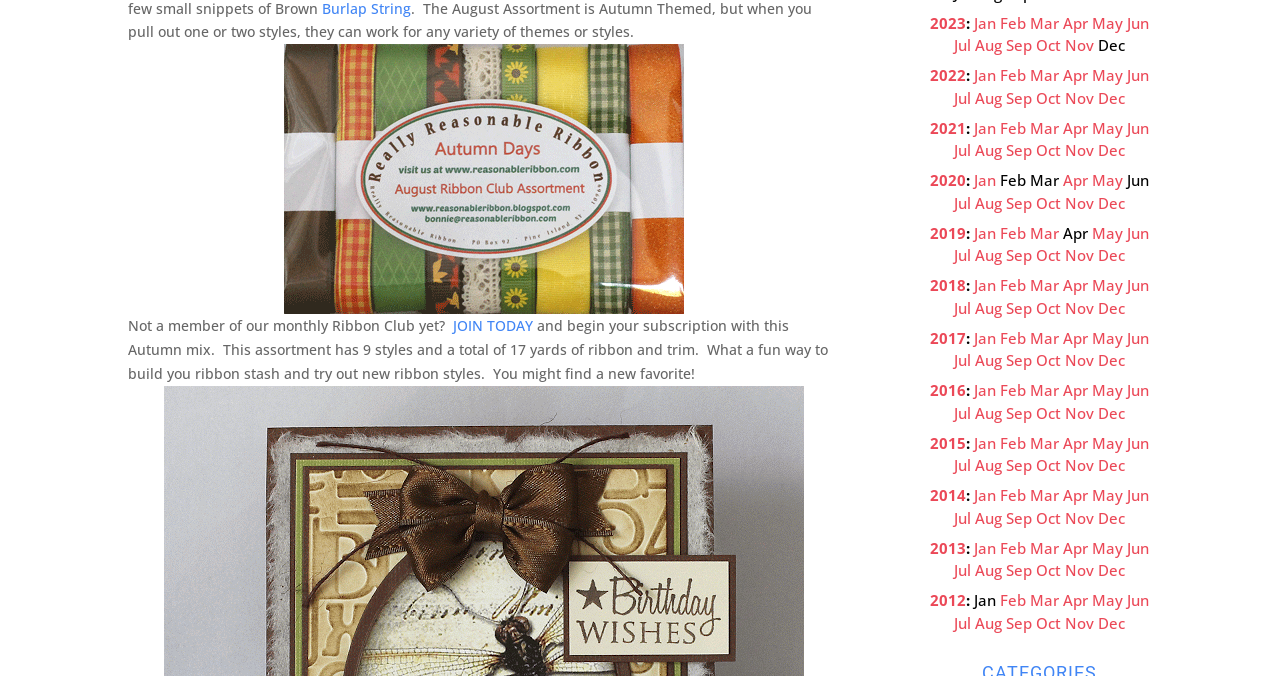Identify the bounding box coordinates of the specific part of the webpage to click to complete this instruction: "Click the Jan link".

[0.761, 0.019, 0.778, 0.049]